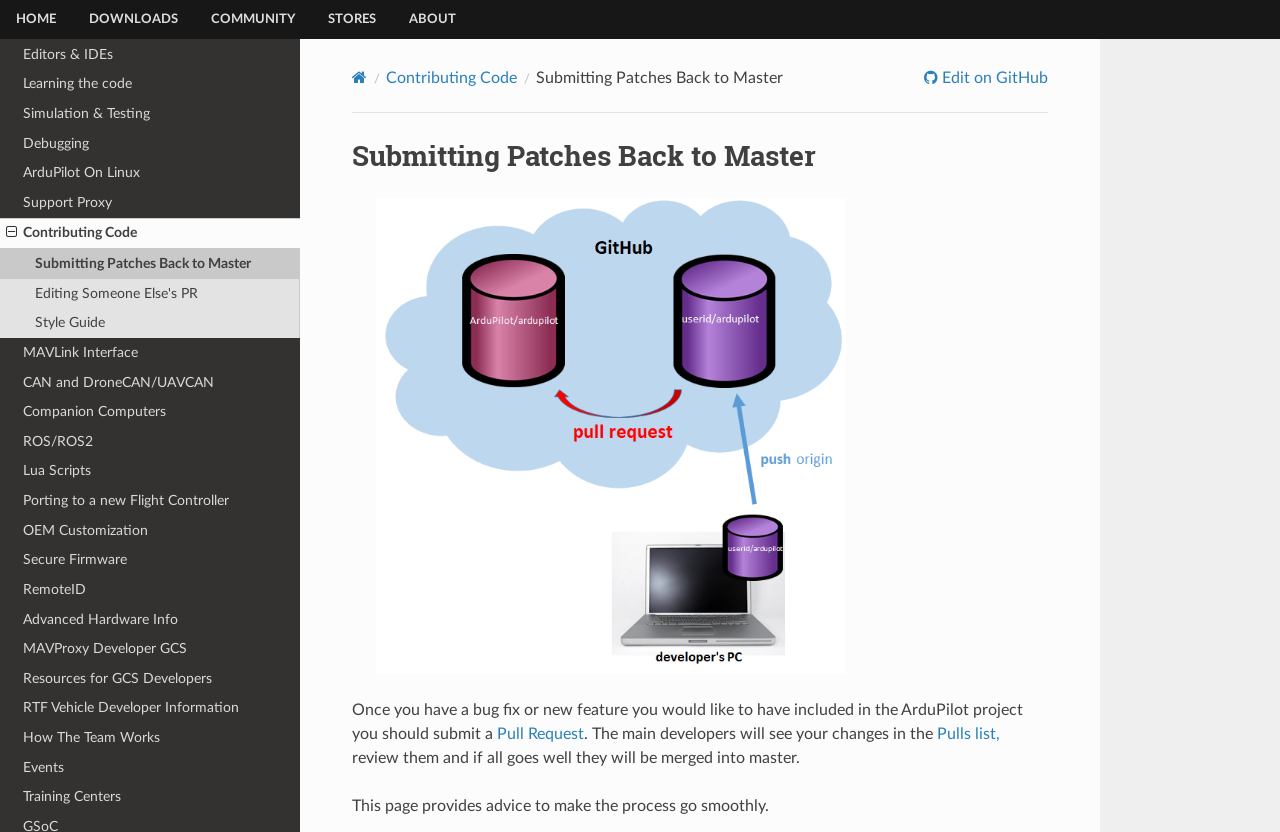Determine the bounding box coordinates of the clickable element to achieve the following action: 'Click on the 'Contributing Code' link'. Provide the coordinates as four float values between 0 and 1, formatted as [left, top, right, bottom].

[0.0, 0.262, 0.234, 0.3]